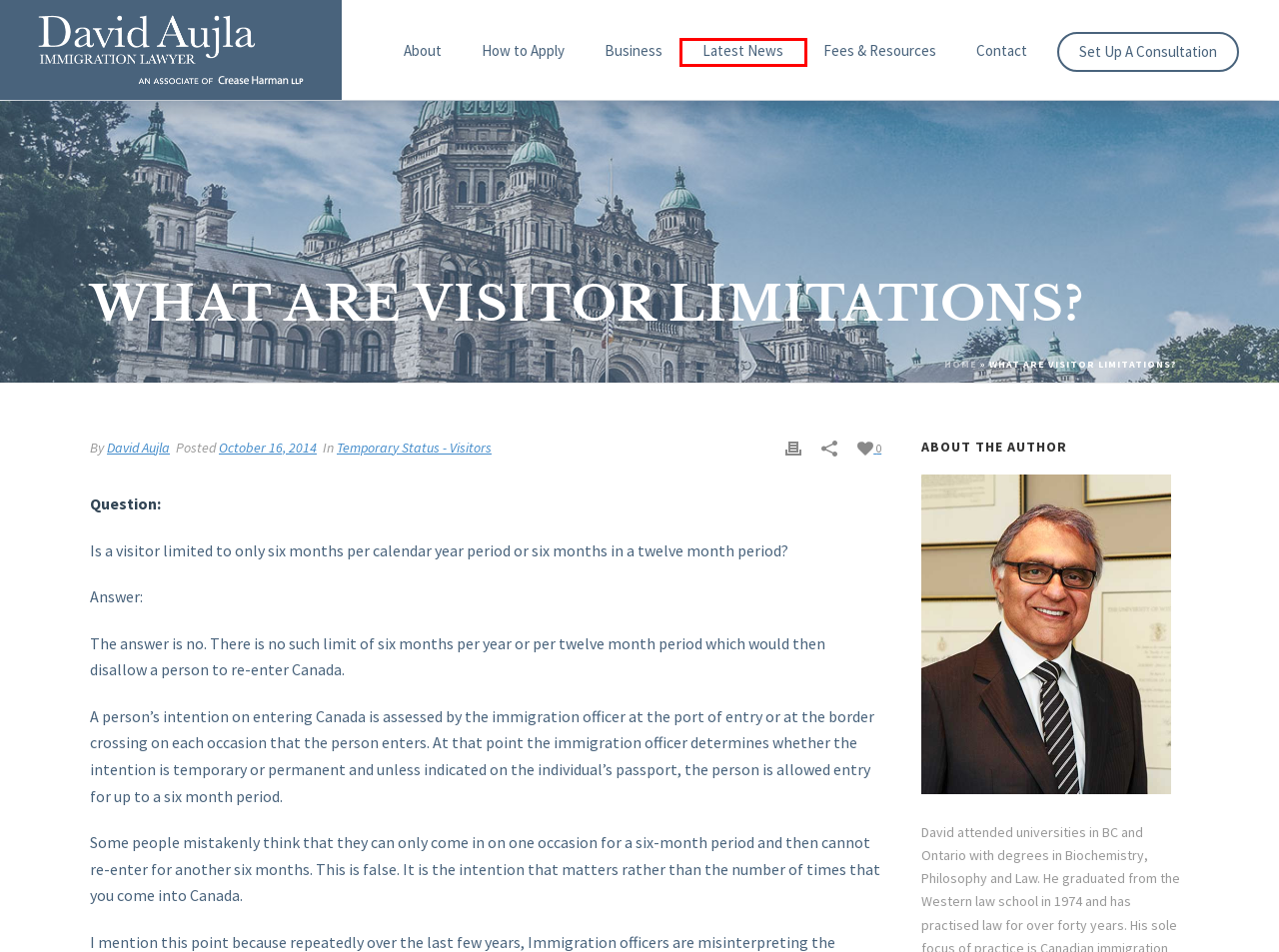Given a screenshot of a webpage with a red bounding box around a UI element, please identify the most appropriate webpage description that matches the new webpage after you click on the element. Here are the candidates:
A. About David Aujla - Immigration Lawyer, Vancouver, BC, Canada
B. Immigration Lawyer Vancouver - David Aujla - BC Immigration
C. David Aujla, Author at Immigration Lawyer Vancouver
D. Contact - David Aujla - Immigration Lawyer Vancouver, Canada
E. BC Immigration Newsletter - Updates on everything immigration in BC.
F. Set Up A Consultation – Immigration Lawyer Vancouver
G. October 2014 – Immigration Lawyer Vancouver
H. Fees & Resources – Immigration Lawyer Vancouver

E